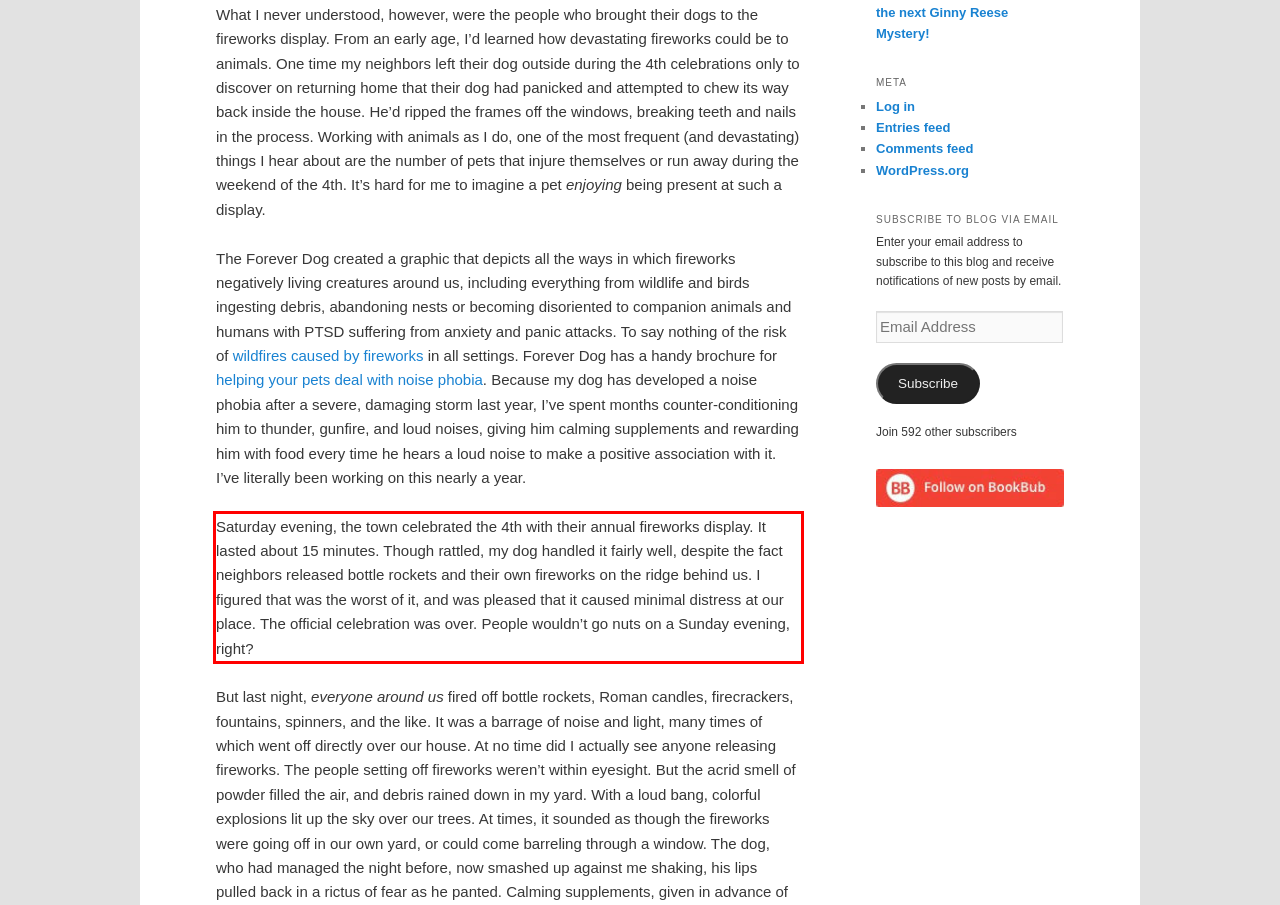Given a screenshot of a webpage containing a red bounding box, perform OCR on the text within this red bounding box and provide the text content.

Saturday evening, the town celebrated the 4th with their annual fireworks display. It lasted about 15 minutes. Though rattled, my dog handled it fairly well, despite the fact neighbors released bottle rockets and their own fireworks on the ridge behind us. I figured that was the worst of it, and was pleased that it caused minimal distress at our place. The official celebration was over. People wouldn’t go nuts on a Sunday evening, right?